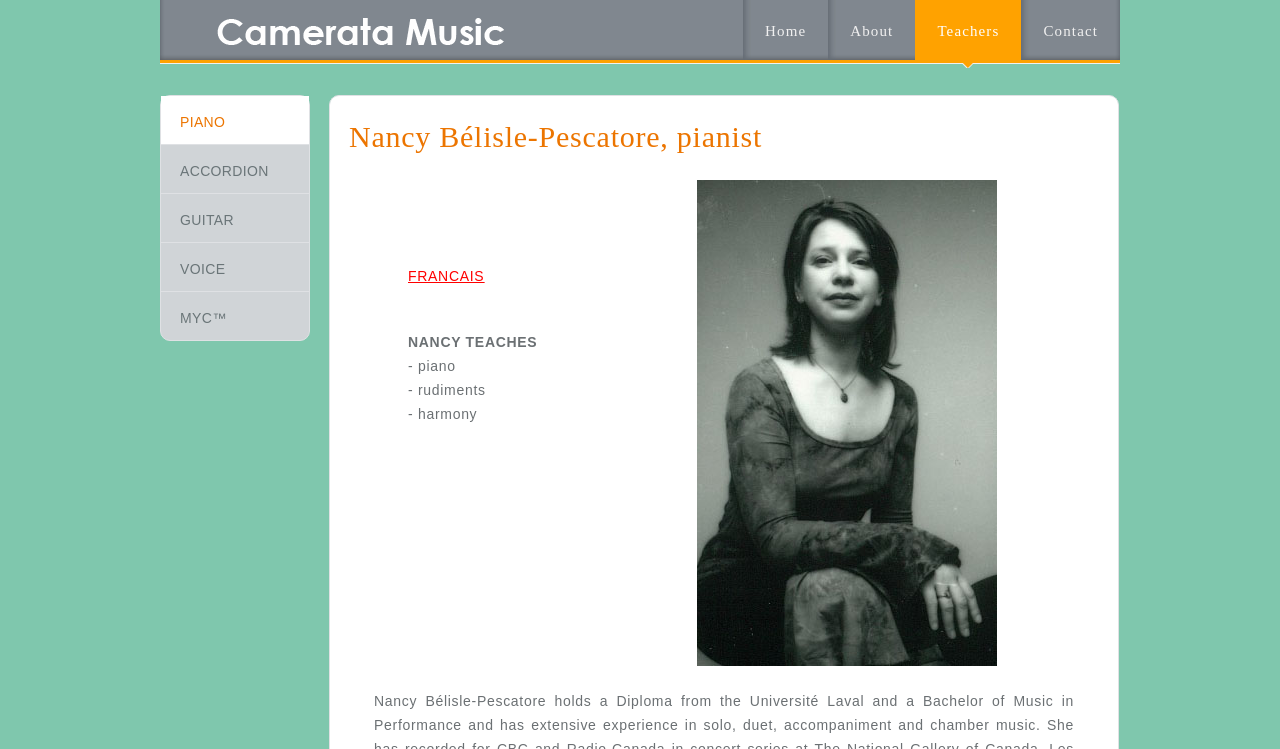What is the name of the pianist on this webpage?
Using the image as a reference, answer with just one word or a short phrase.

Nancy Bélisle-Pescatore